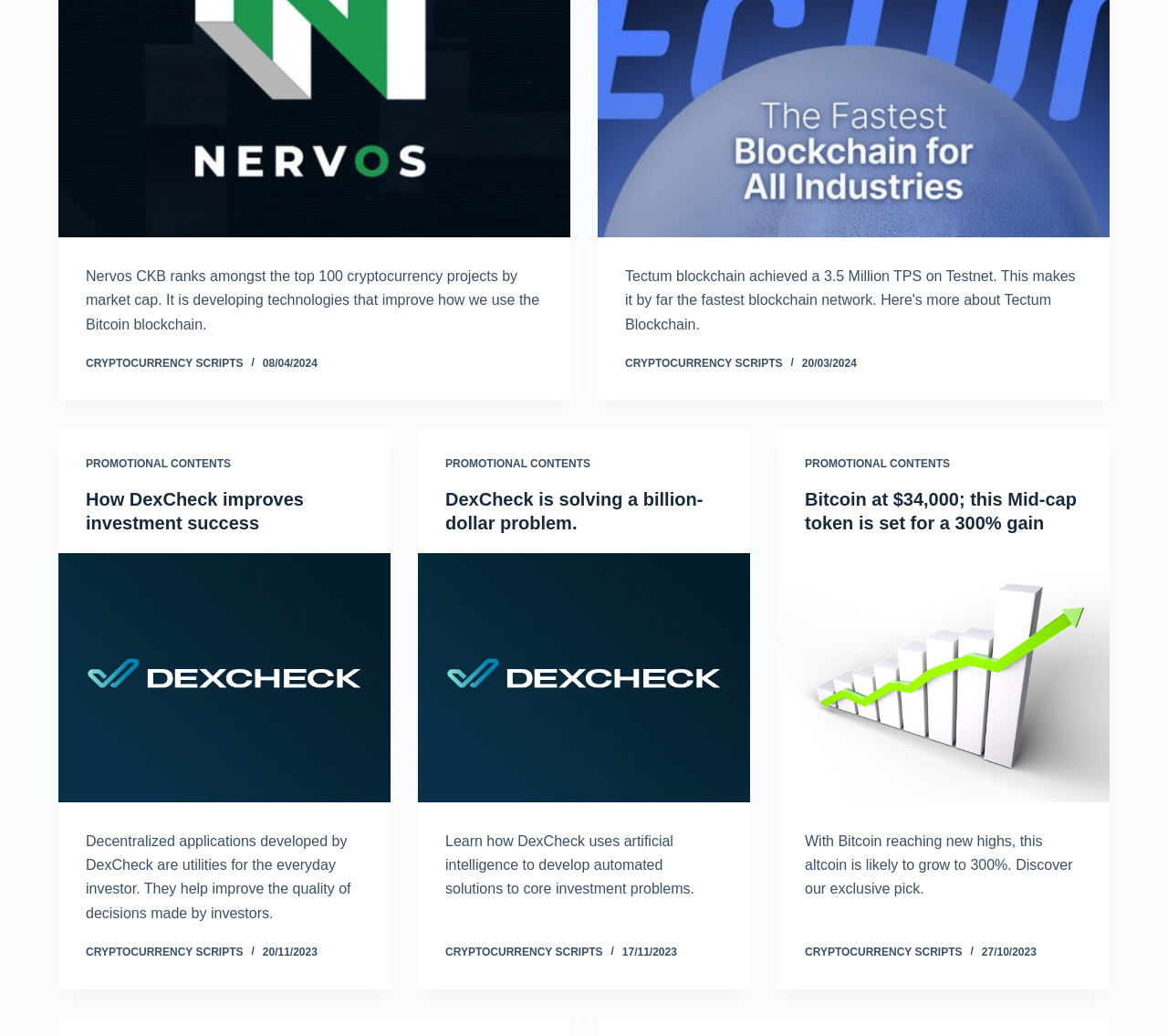Provide the bounding box coordinates of the UI element that matches the description: "Promotional contents".

[0.381, 0.441, 0.506, 0.454]